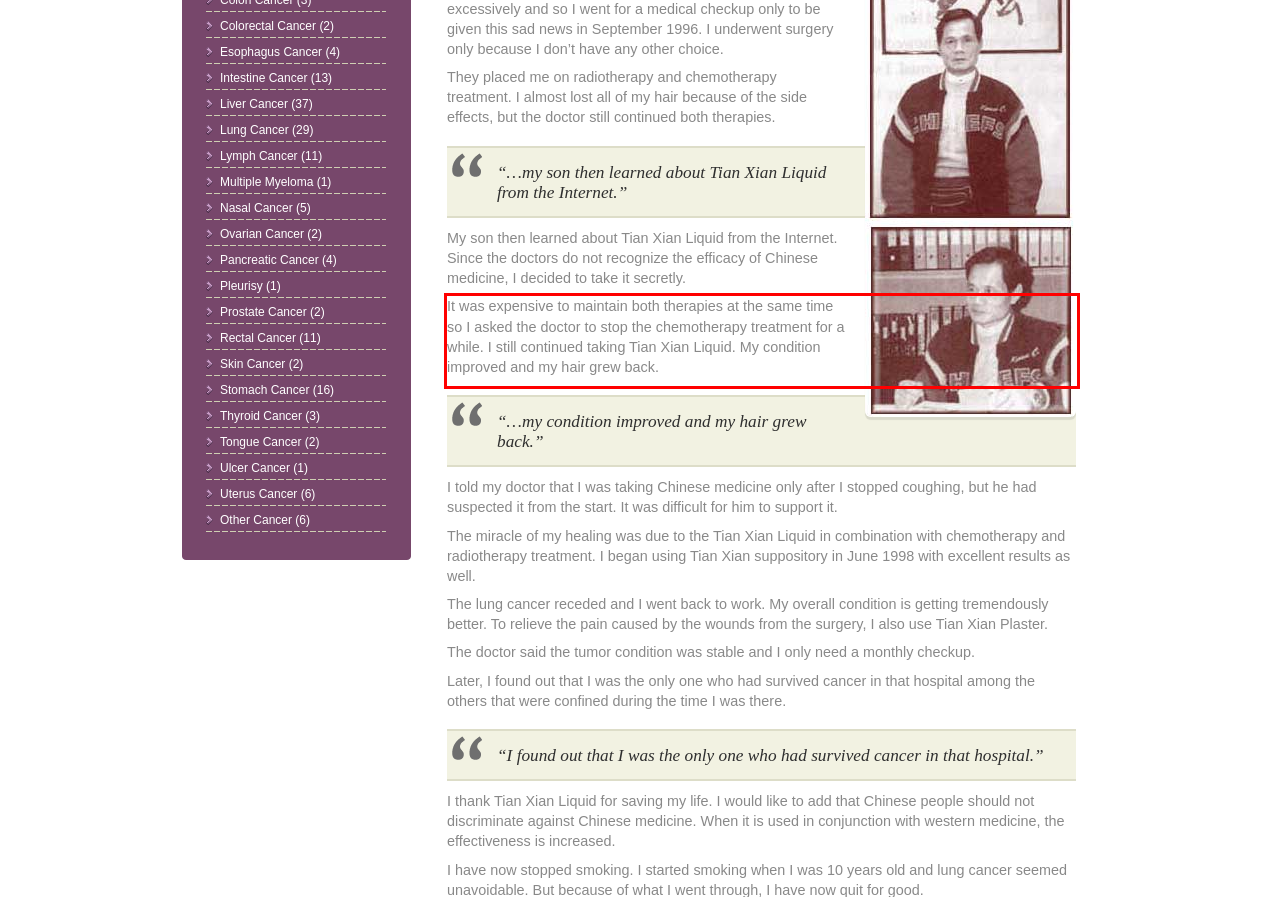Please recognize and transcribe the text located inside the red bounding box in the webpage image.

It was expensive to maintain both therapies at the same time so I asked the doctor to stop the chemotherapy treatment for a while. I still continued taking Tian Xian Liquid. My condition improved and my hair grew back.